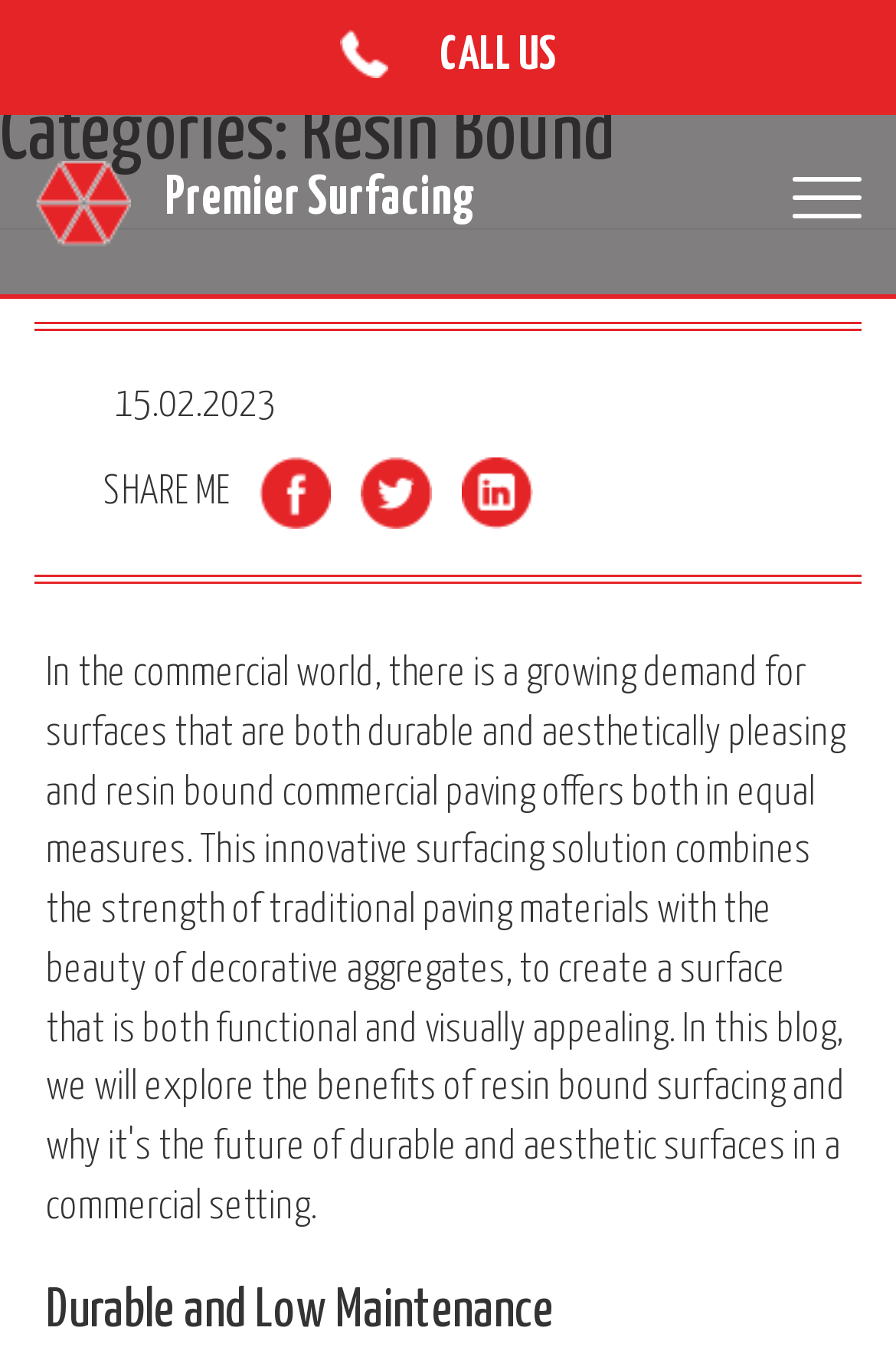Identify the bounding box coordinates of the area you need to click to perform the following instruction: "Click CALL US".

[0.378, 0.025, 0.622, 0.058]